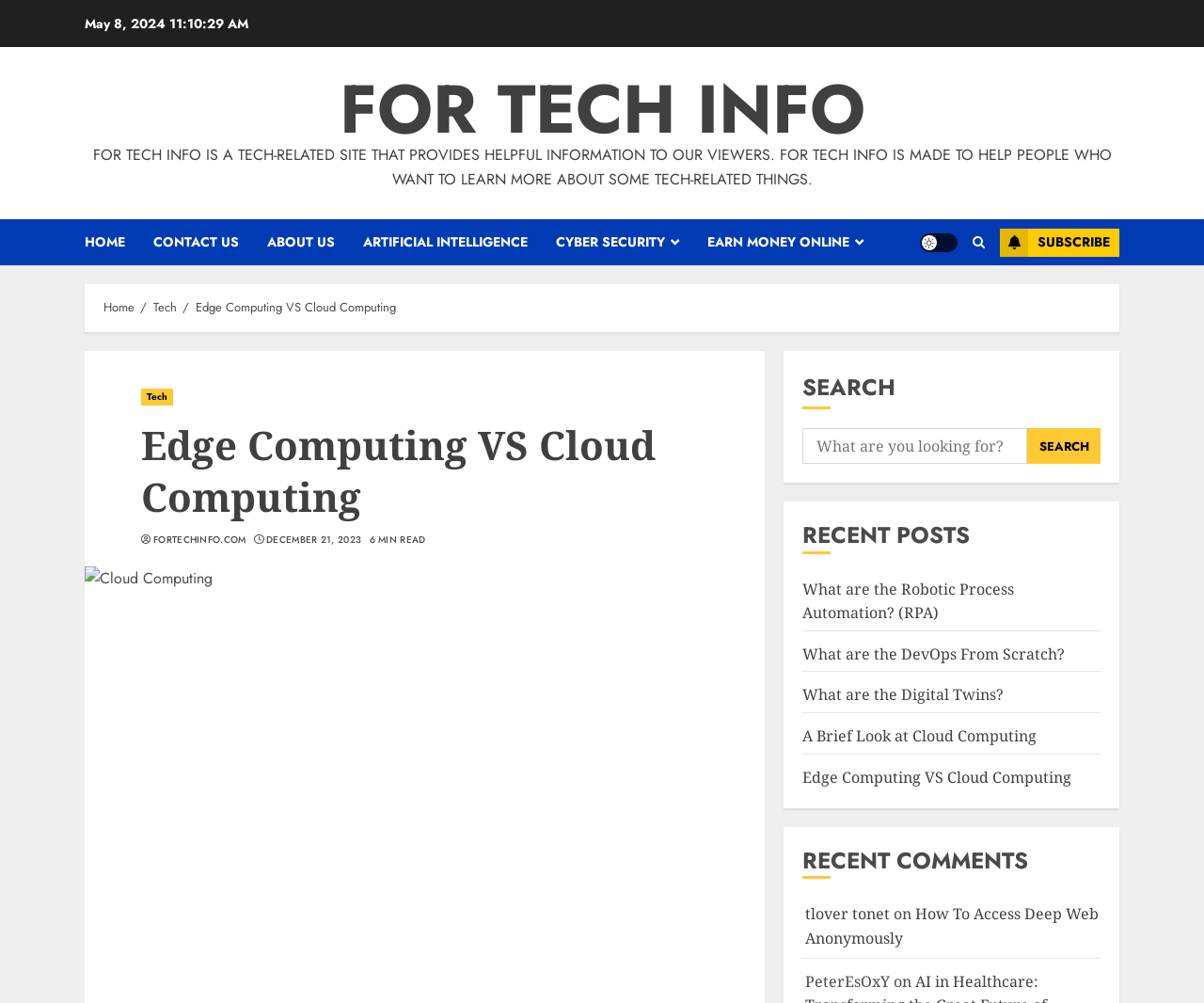What is the name of the website?
Please respond to the question with as much detail as possible.

The name of the website can be found at the top of the webpage, above the title 'Edge Computing VS Cloud Computing'. It is written as 'FOR TECH INFO'.